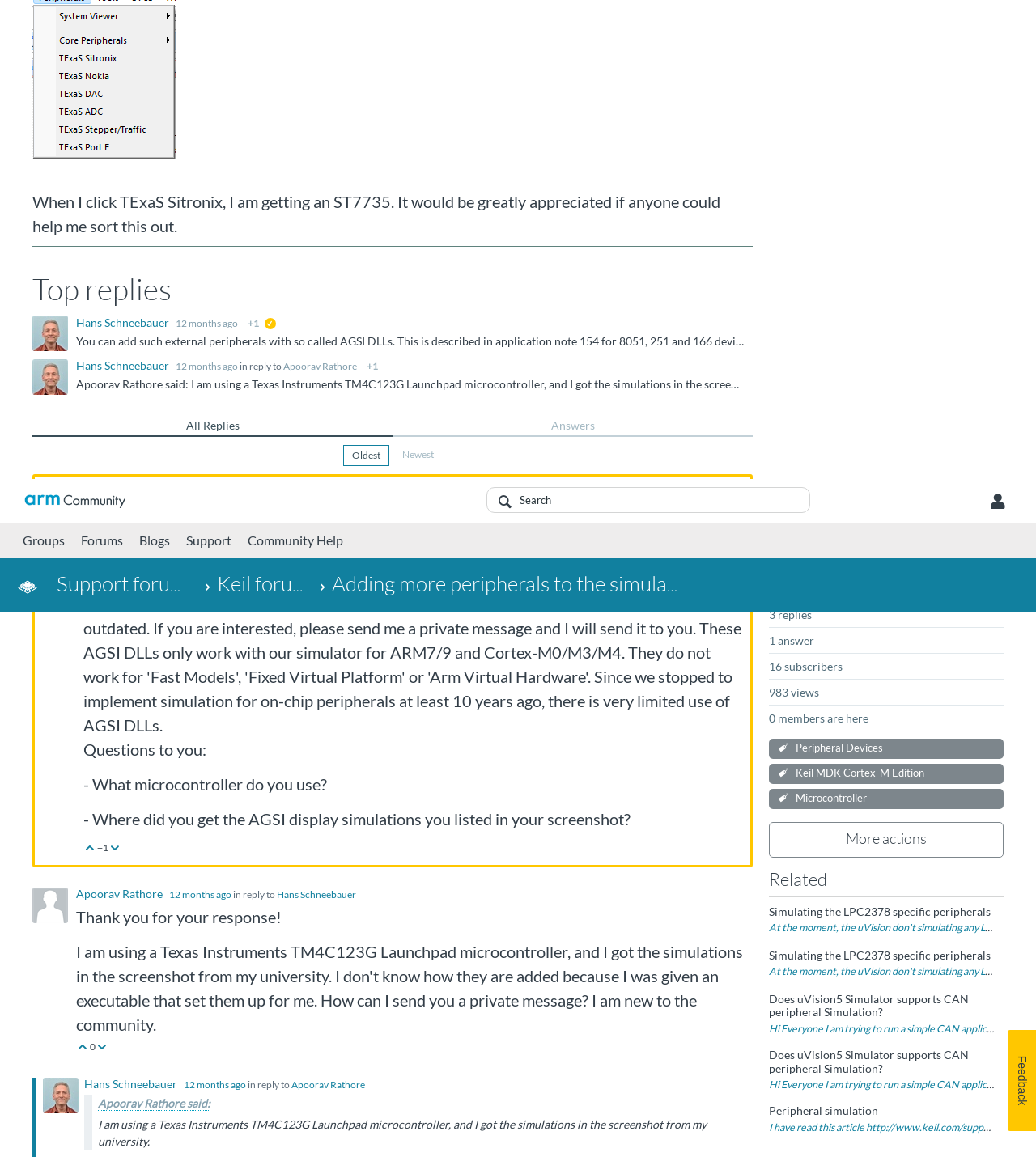Locate the bounding box coordinates for the element described below: "Apoorav Rathore said:". The coordinates must be four float values between 0 and 1, formatted as [left, top, right, bottom].

[0.095, 0.254, 0.203, 0.267]